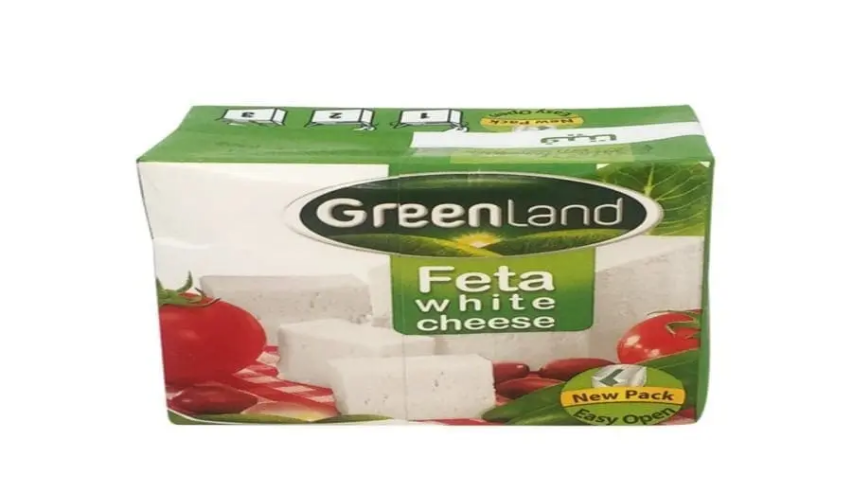Please answer the following query using a single word or phrase: 
What is the color scheme of the box?

Vibrant green